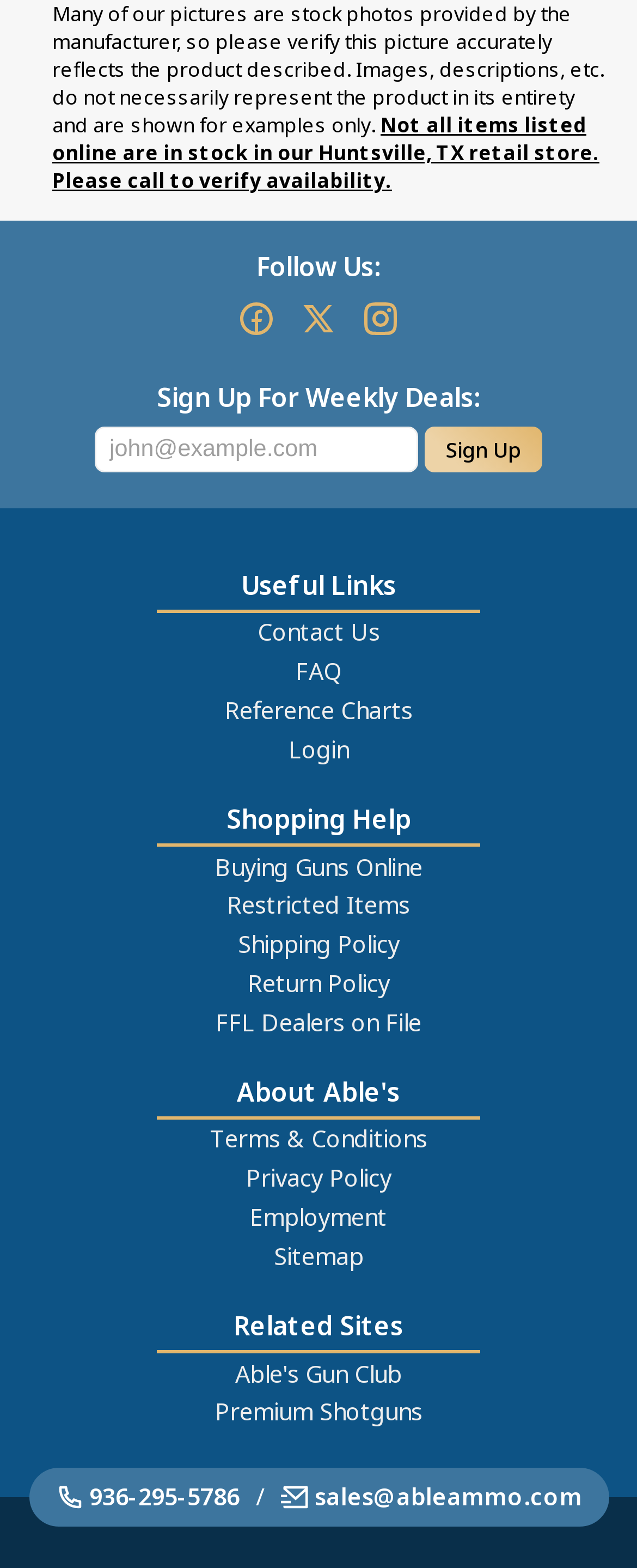Please mark the clickable region by giving the bounding box coordinates needed to complete this instruction: "Call the store".

[0.086, 0.945, 0.376, 0.964]